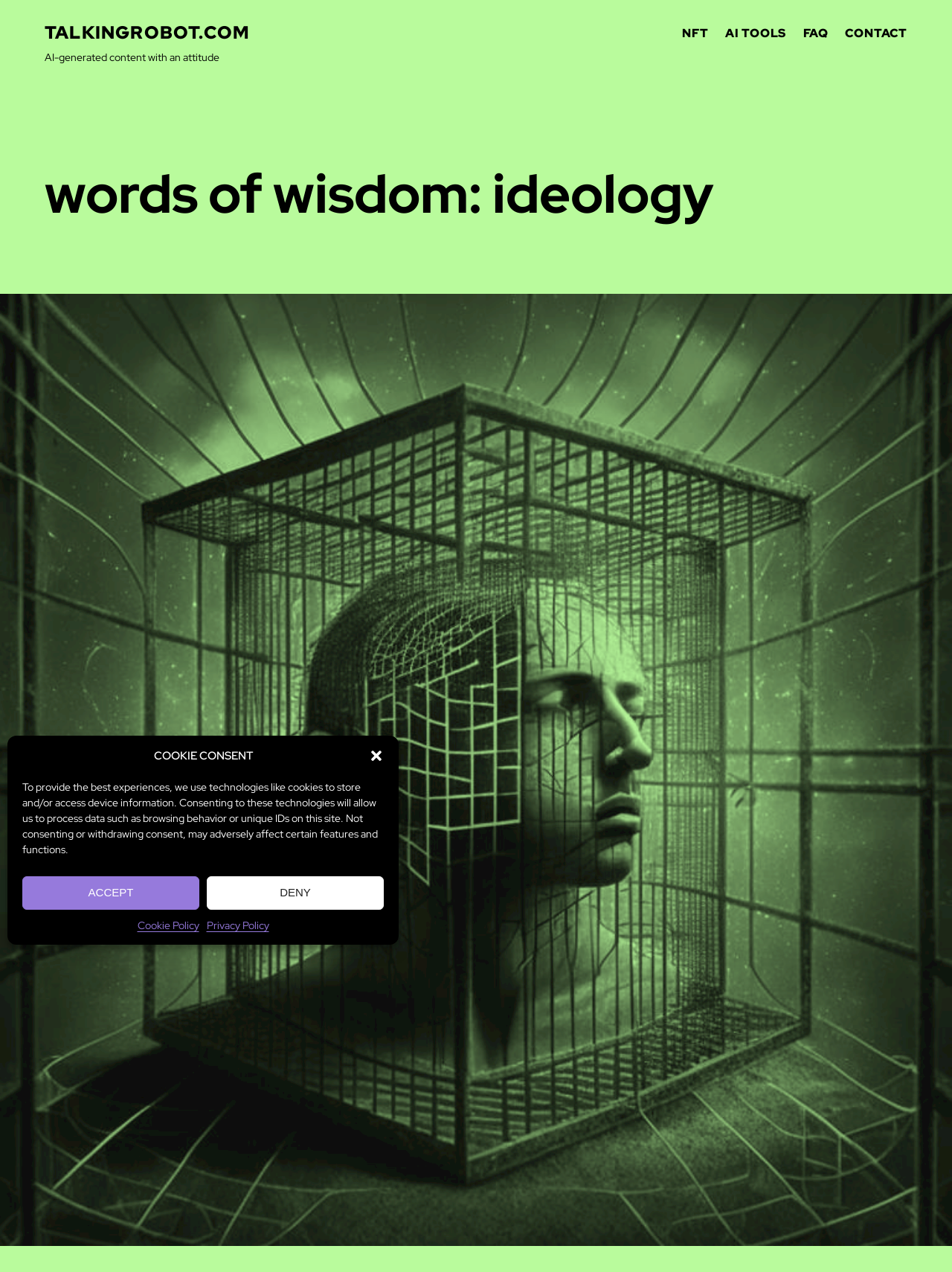What is the position of the figure element on the webpage?
Using the details shown in the screenshot, provide a comprehensive answer to the question.

The figure element has a bounding box coordinate of [0.0, 0.231, 1.0, 0.979], which indicates that it spans the full width of the webpage, from left (0.0) to right (1.0), and occupies a significant portion of the vertical space.